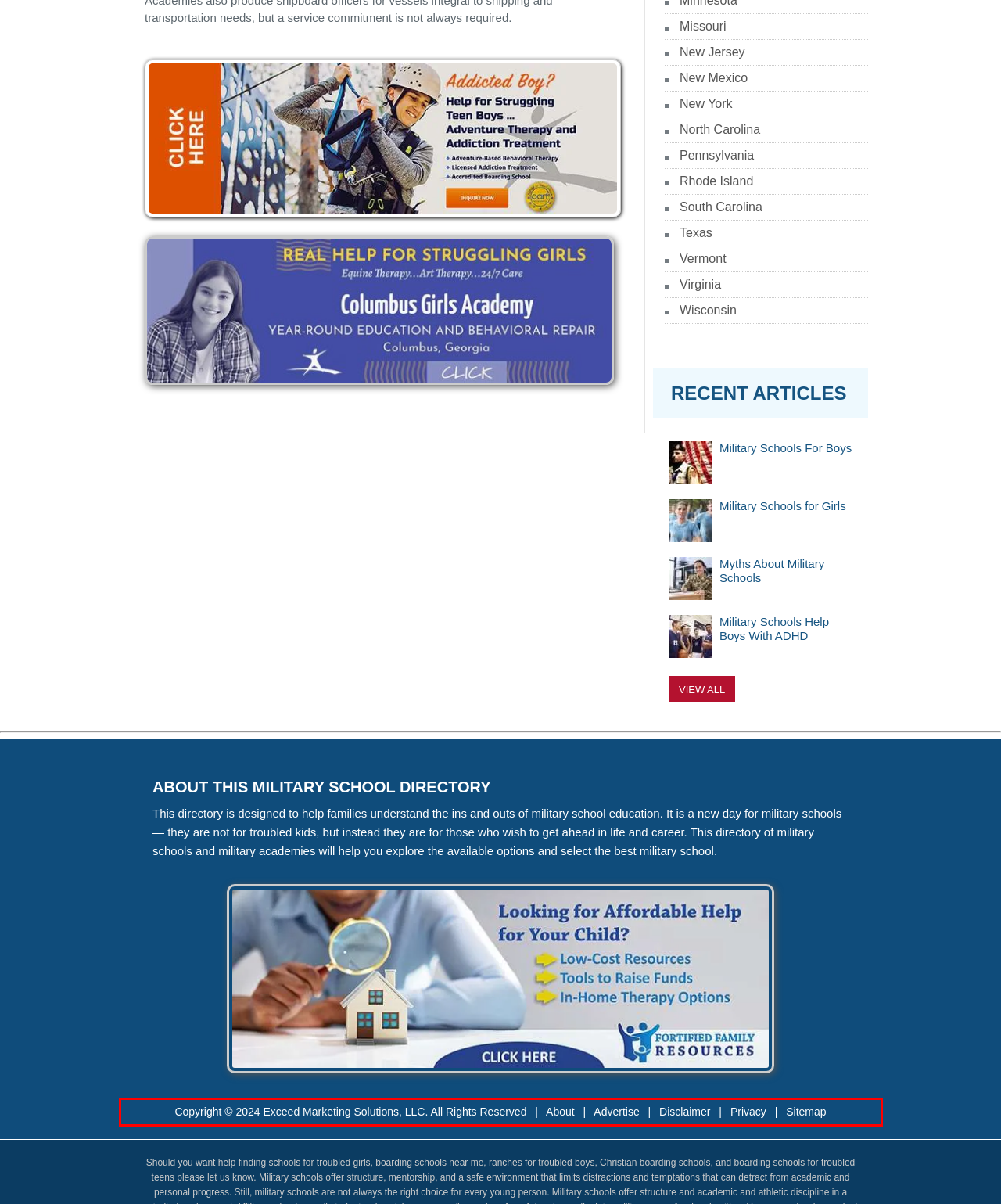Within the screenshot of a webpage, identify the red bounding box and perform OCR to capture the text content it contains.

Copyright © 2024 Exceed Marketing Solutions, LLC. All Rights Reserved | About | Advertise | Disclaimer | Privacy | Sitemap